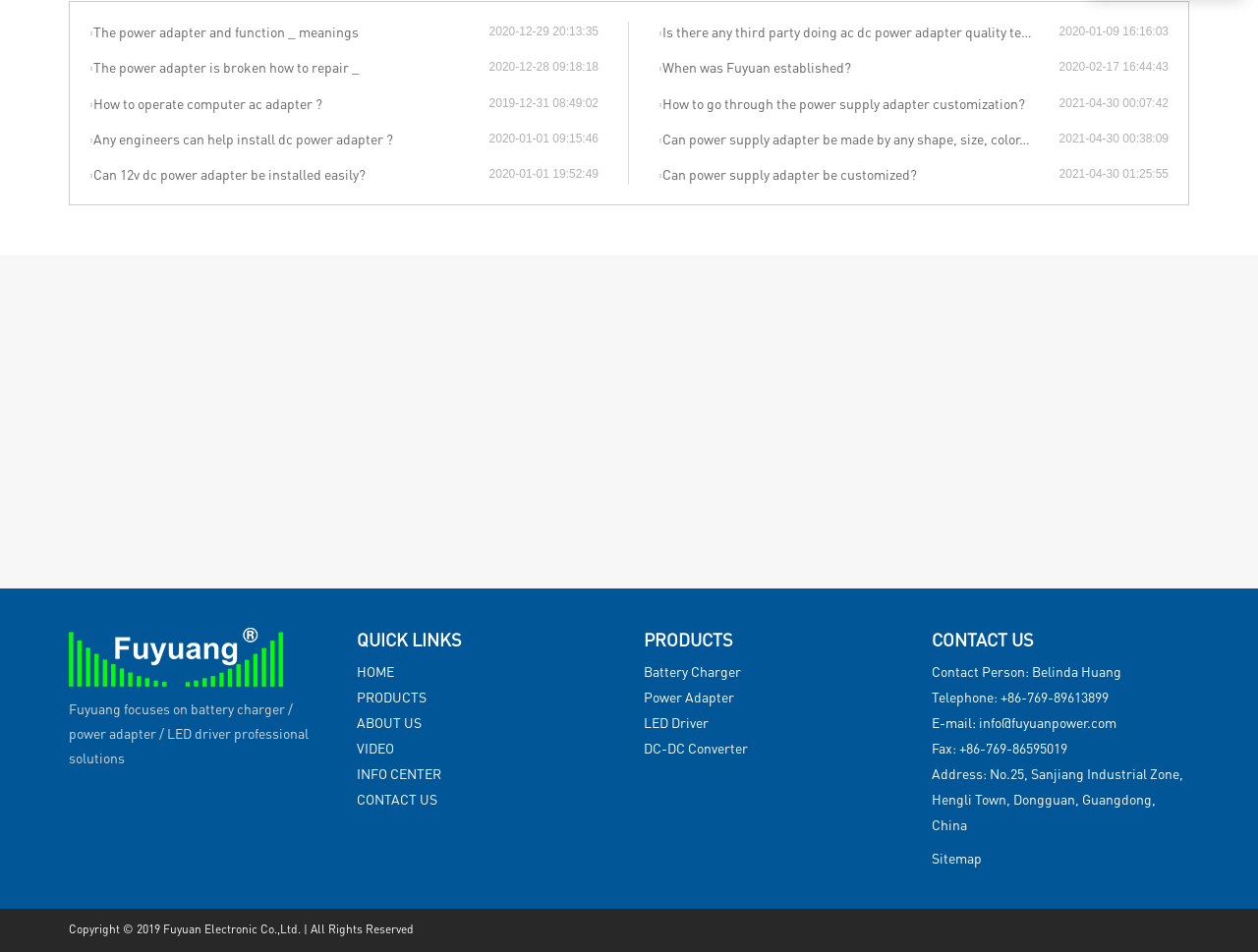Determine the bounding box coordinates for the HTML element described here: "VIDEO".

[0.283, 0.776, 0.313, 0.794]